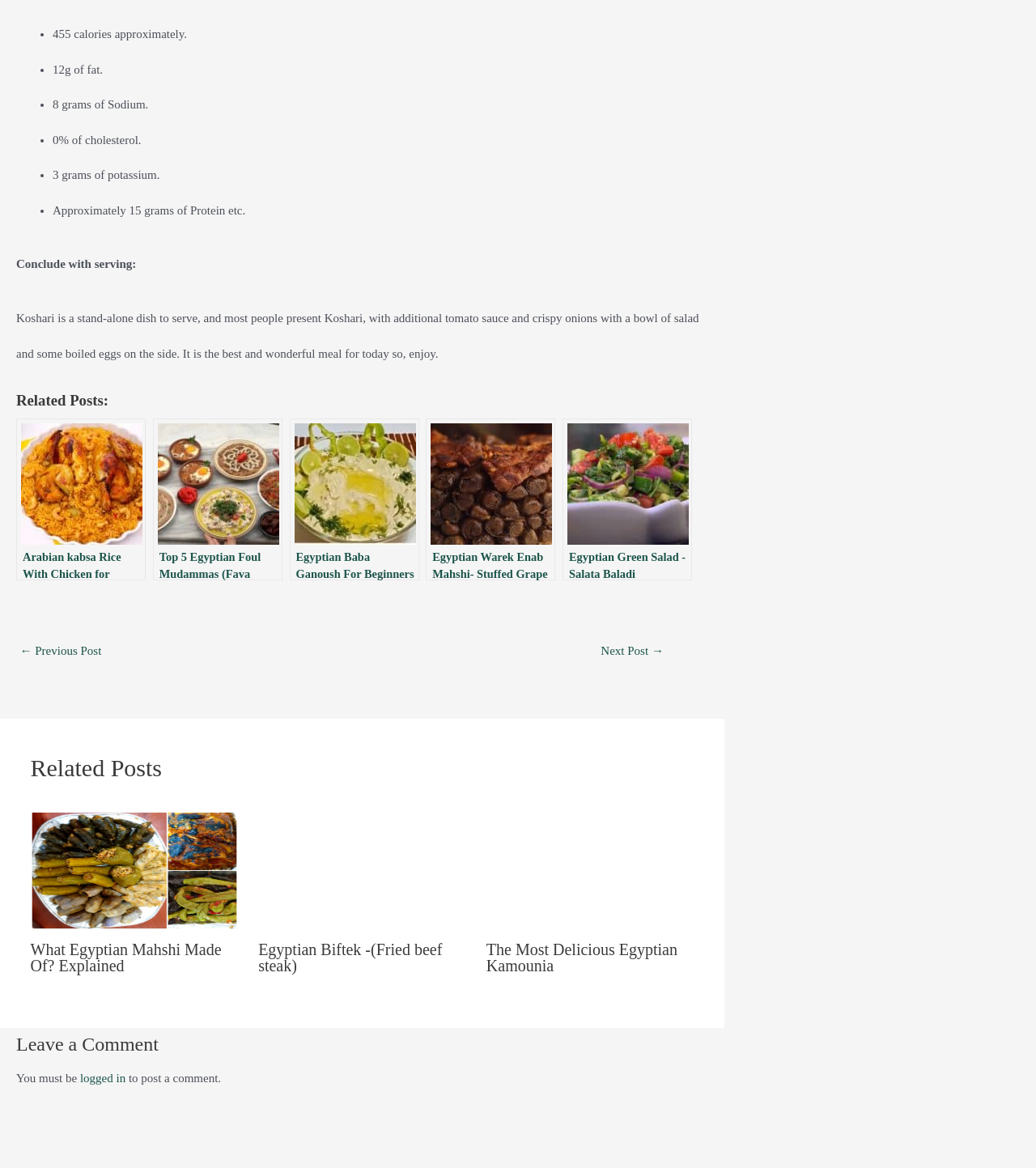What is served with Koshari?
Please provide a detailed and thorough answer to the question.

The webpage provides a description of how Koshari is typically served. According to the text, Koshari is served with additional tomato sauce and crispy onions, accompanied by a bowl of salad and some boiled eggs on the side.